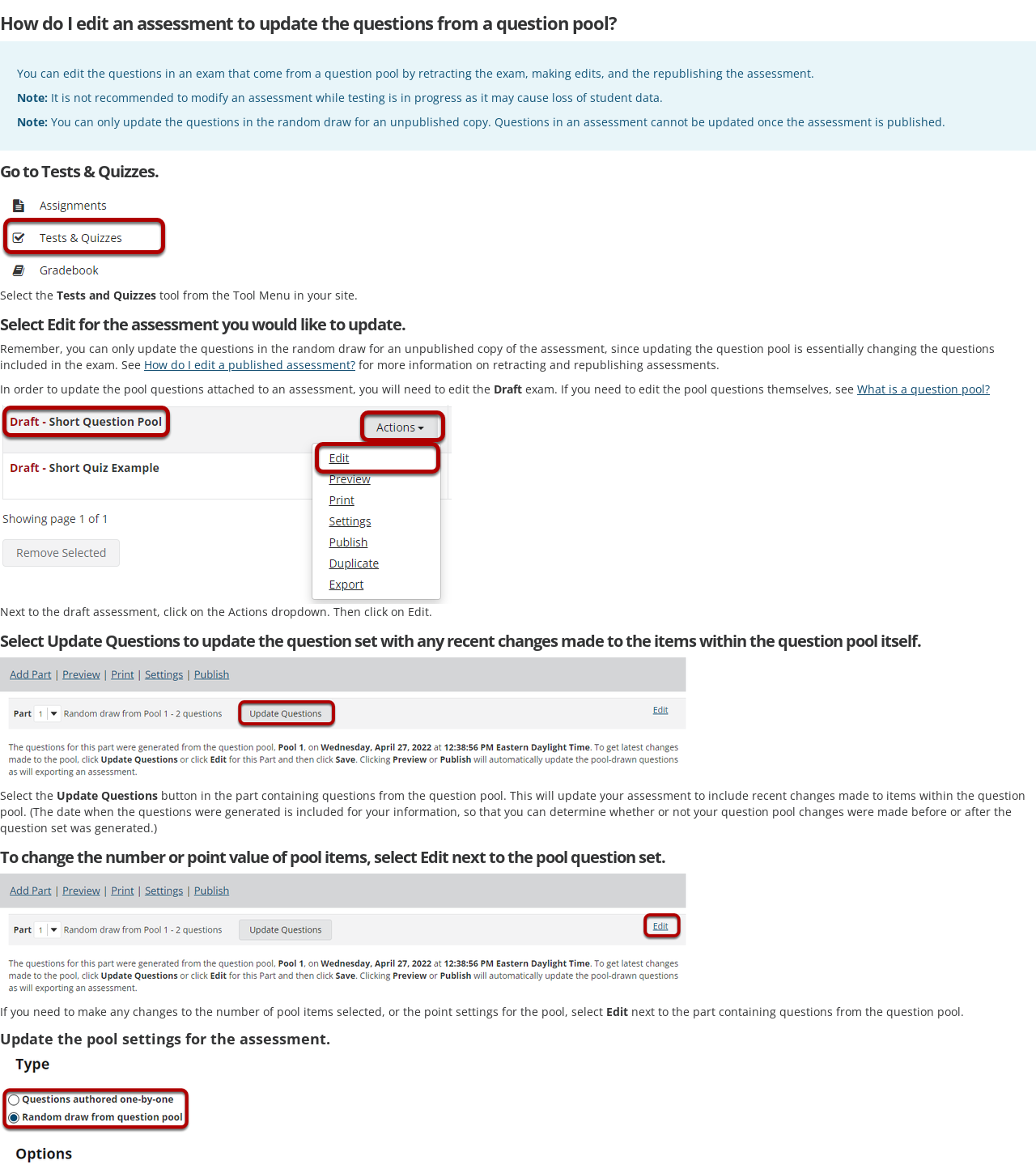What is the purpose of the Update Questions button?
Based on the visual details in the image, please answer the question thoroughly.

The Update Questions button is used to update the question set with any recent changes made to the items within the question pool itself, so that your assessment includes the latest changes.